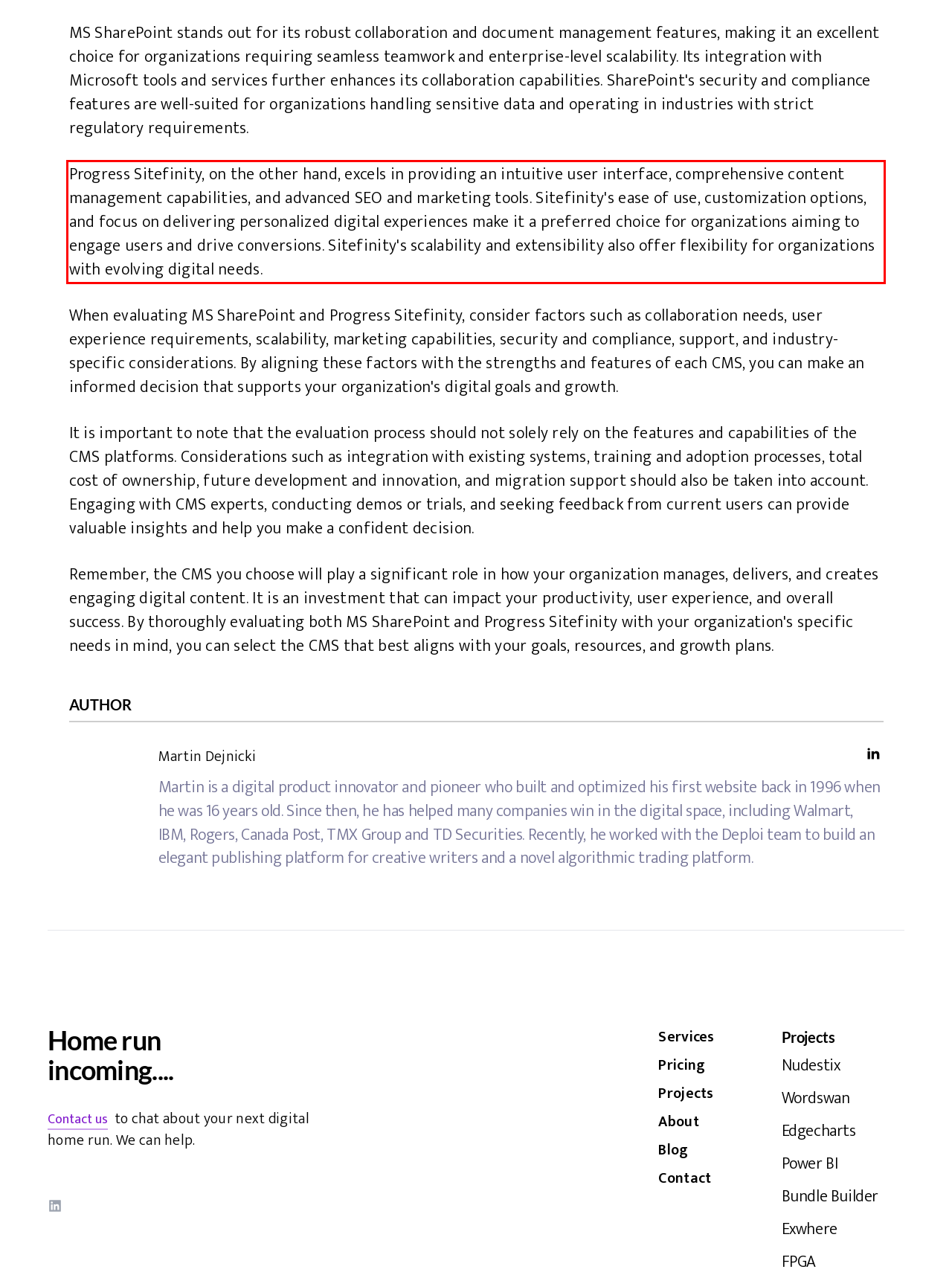Using the provided screenshot of a webpage, recognize and generate the text found within the red rectangle bounding box.

Progress Sitefinity, on the other hand, excels in providing an intuitive user interface, comprehensive content management capabilities, and advanced SEO and marketing tools. Sitefinity's ease of use, customization options, and focus on delivering personalized digital experiences make it a preferred choice for organizations aiming to engage users and drive conversions. Sitefinity's scalability and extensibility also offer flexibility for organizations with evolving digital needs.